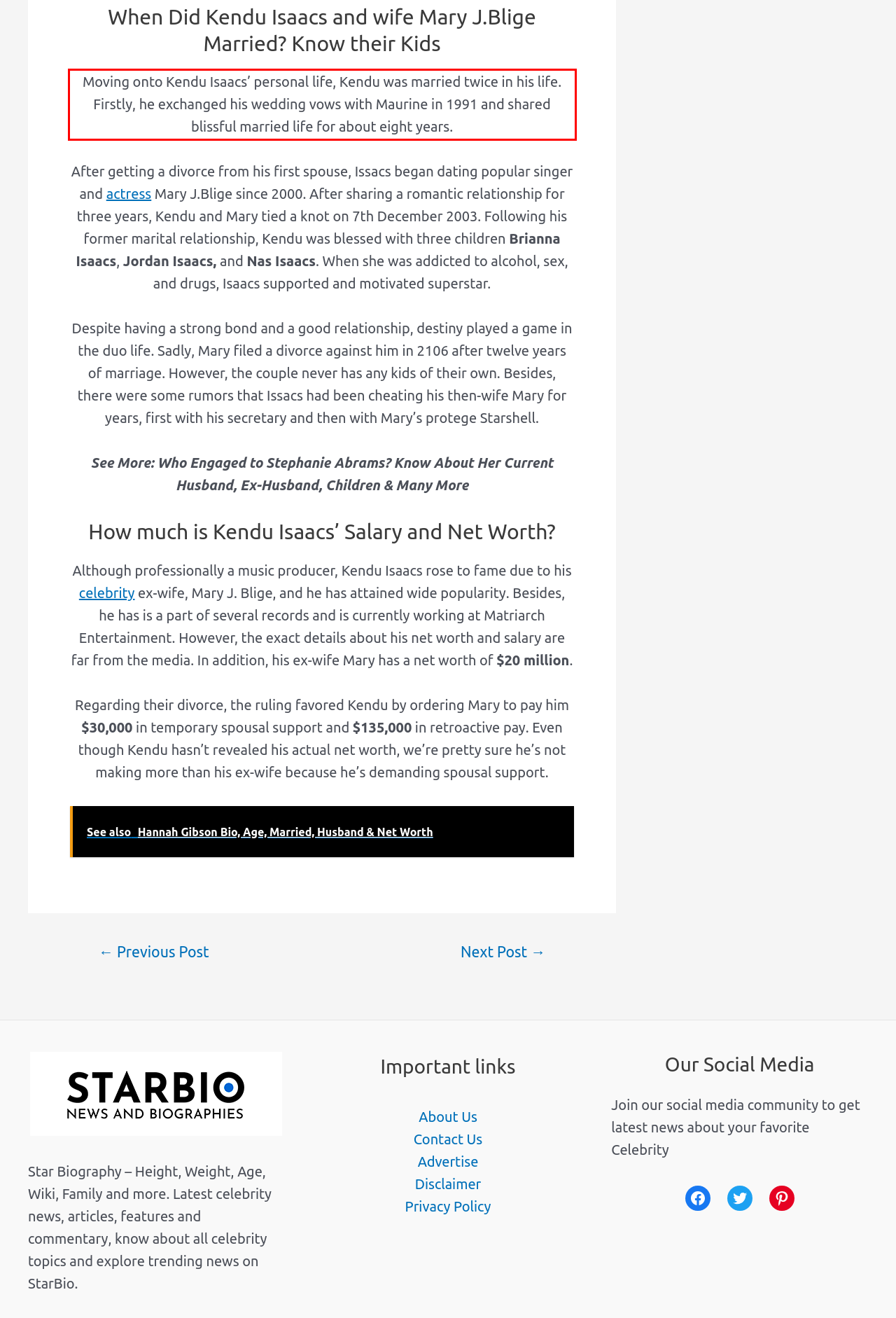Please extract the text content from the UI element enclosed by the red rectangle in the screenshot.

Moving onto Kendu Isaacs’ personal life, Kendu was married twice in his life. Firstly, he exchanged his wedding vows with Maurine in 1991 and shared blissful married life for about eight years.